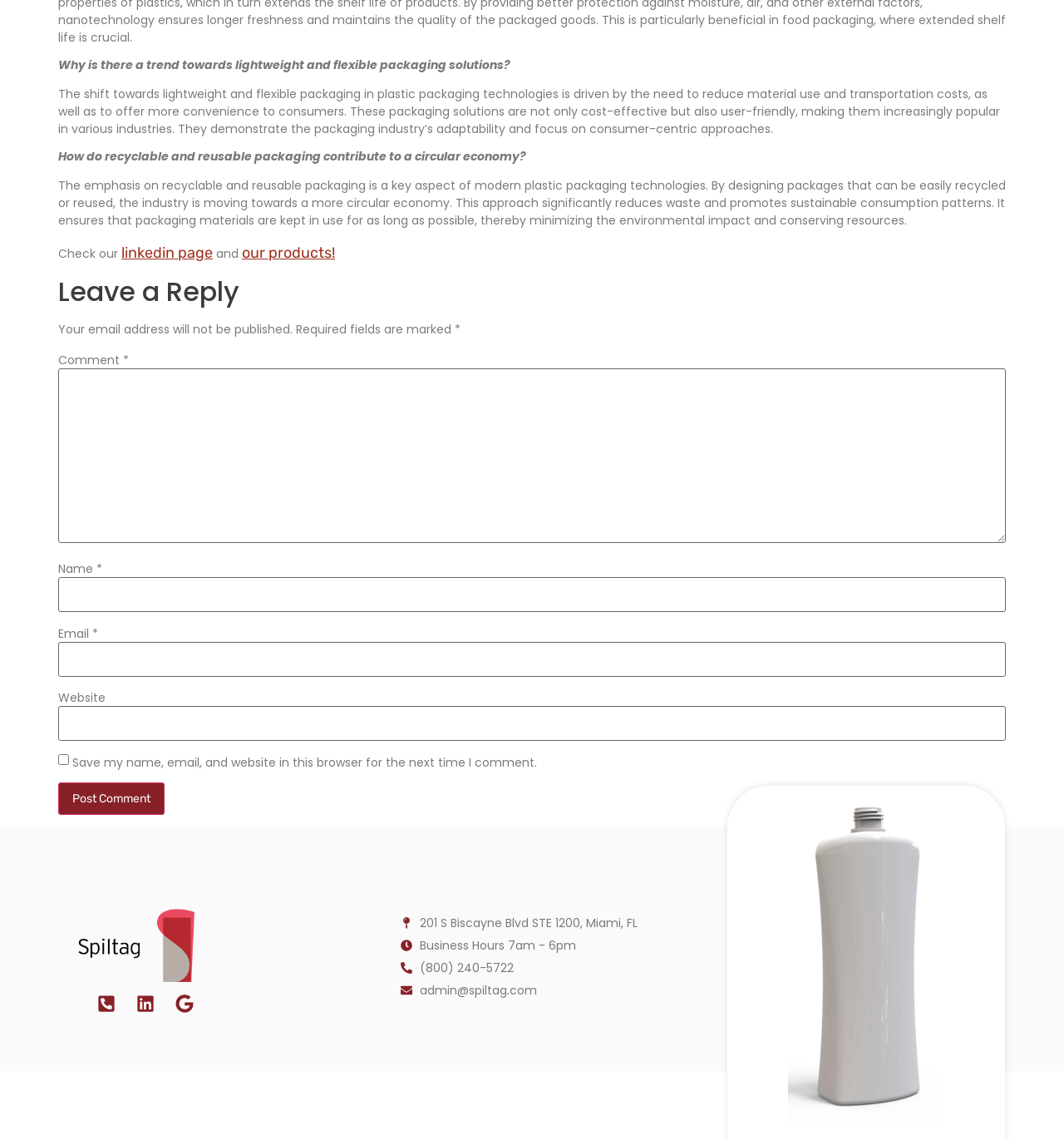Locate the UI element described as follows: "Phone-square-alt". Return the bounding box coordinates as four float numbers between 0 and 1 in the order [left, top, right, bottom].

[0.091, 0.872, 0.109, 0.888]